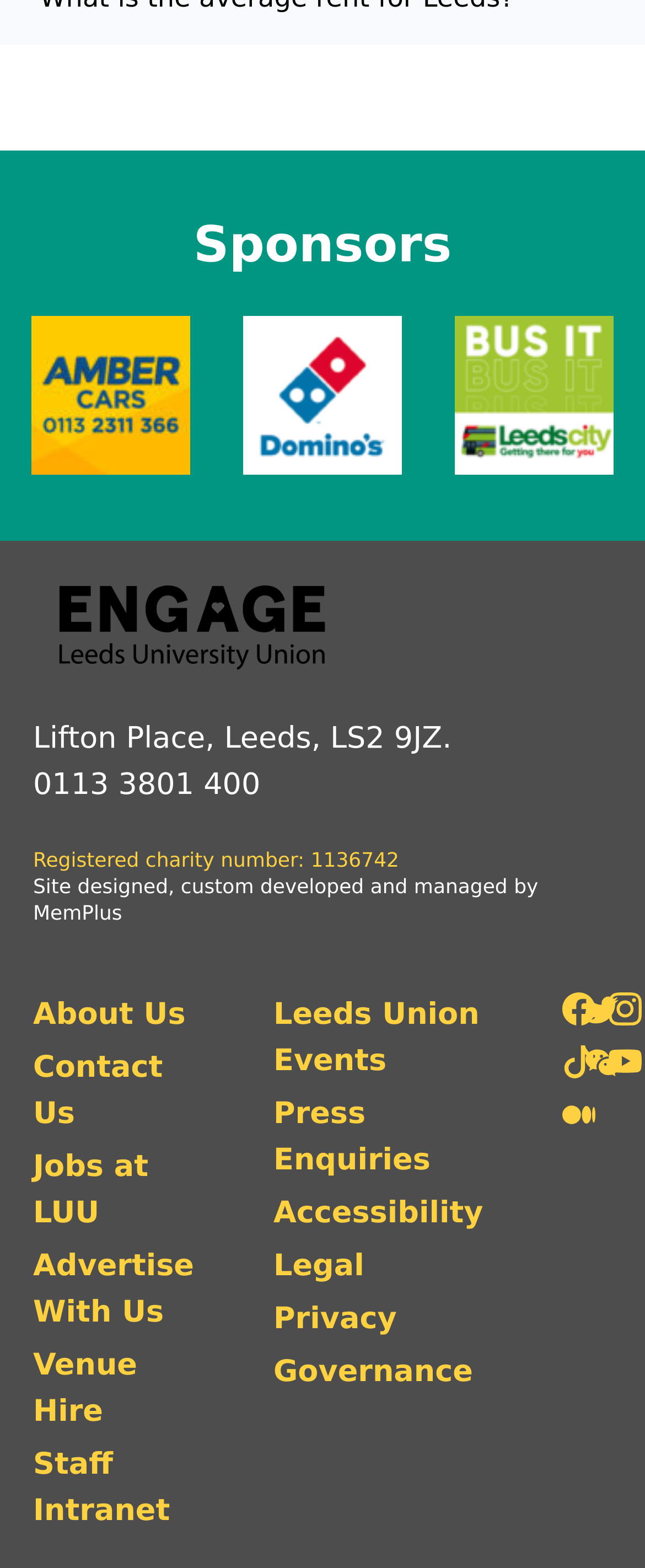What is the address of Leeds Union?
Using the image, respond with a single word or phrase.

Lifton Place, Leeds, LS2 9JZ.